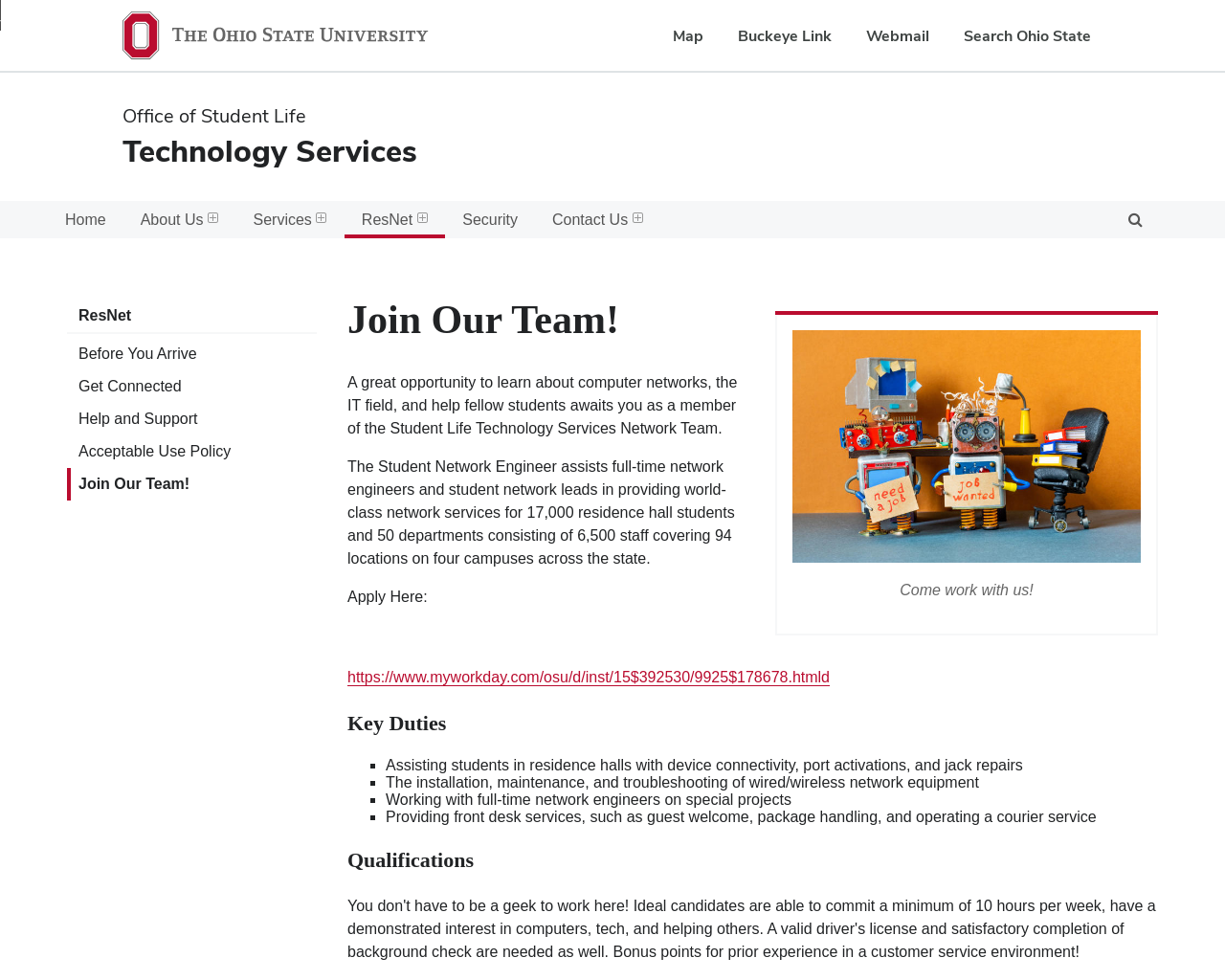Look at the image and write a detailed answer to the question: 
What is the URL of the application page for the Student Network Engineer role?

I found the answer by looking at the text under the 'Apply Here:' heading, which provides a link to the application page for the Student Network Engineer role.